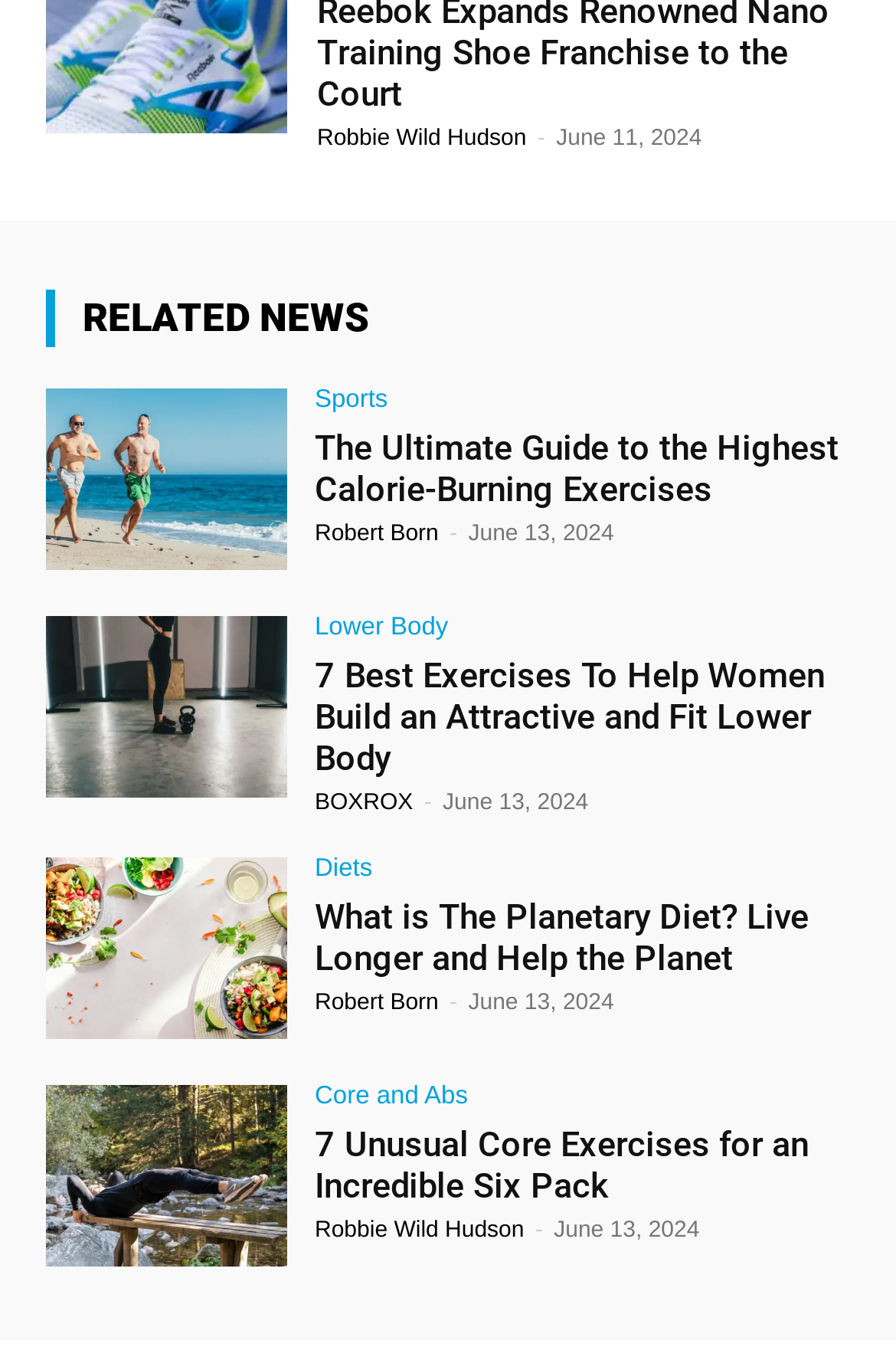What is the date of the article '7 Unusual Core Exercises for an Incredible Six Pack'?
Please answer the question with a single word or phrase, referencing the image.

June 13, 2024